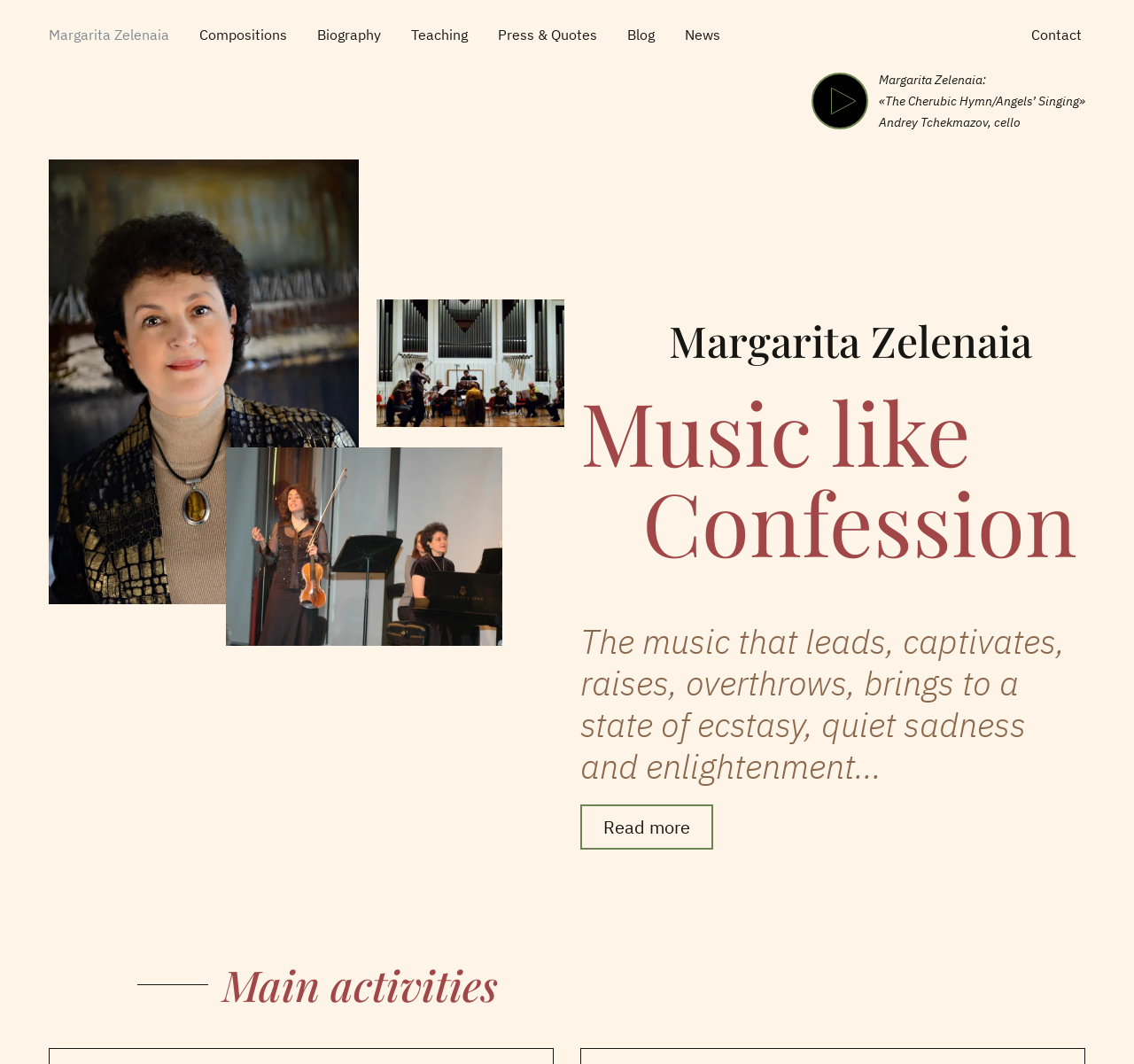Using the element description: "Military Service and Family Life", determine the bounding box coordinates for the specified UI element. The coordinates should be four float numbers between 0 and 1, [left, top, right, bottom].

None